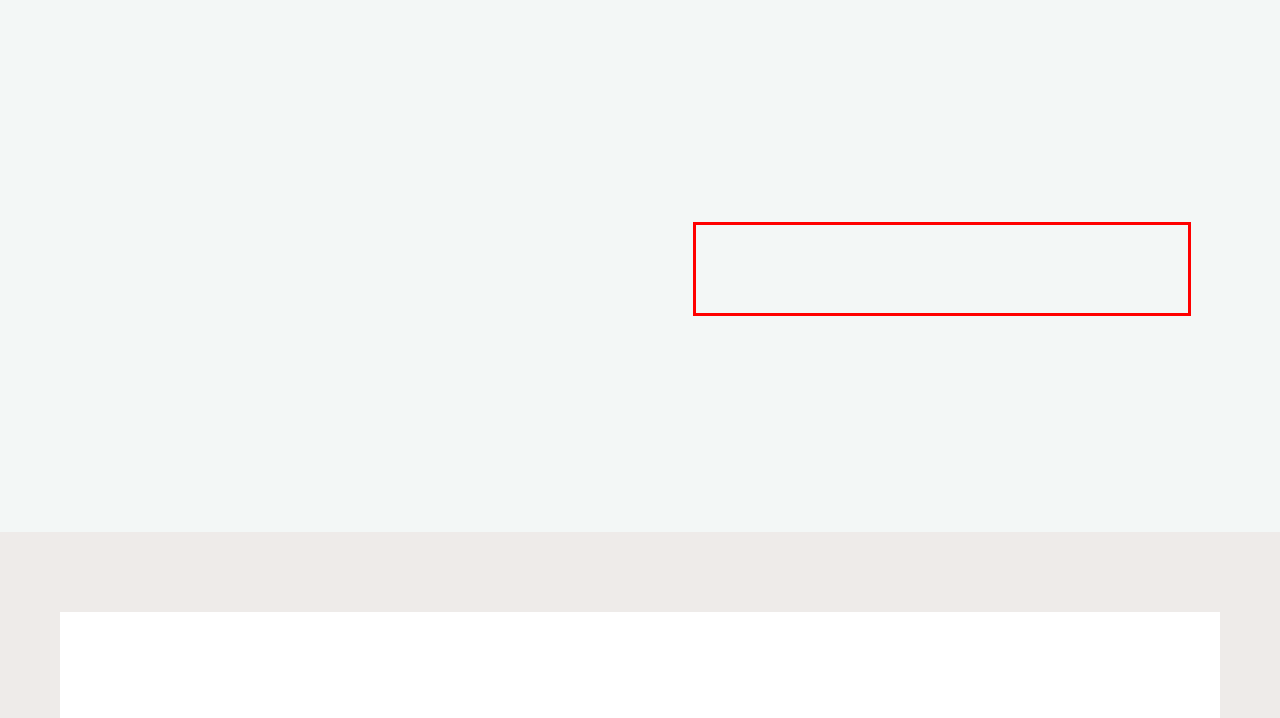Given the screenshot of a webpage, identify the red rectangle bounding box and recognize the text content inside it, generating the extracted text.

Sugar Cane Gardens I believe Sugar Cane is the most miraculous substance on earth. It is truly nature’s candy. It takes almost zero processing to …